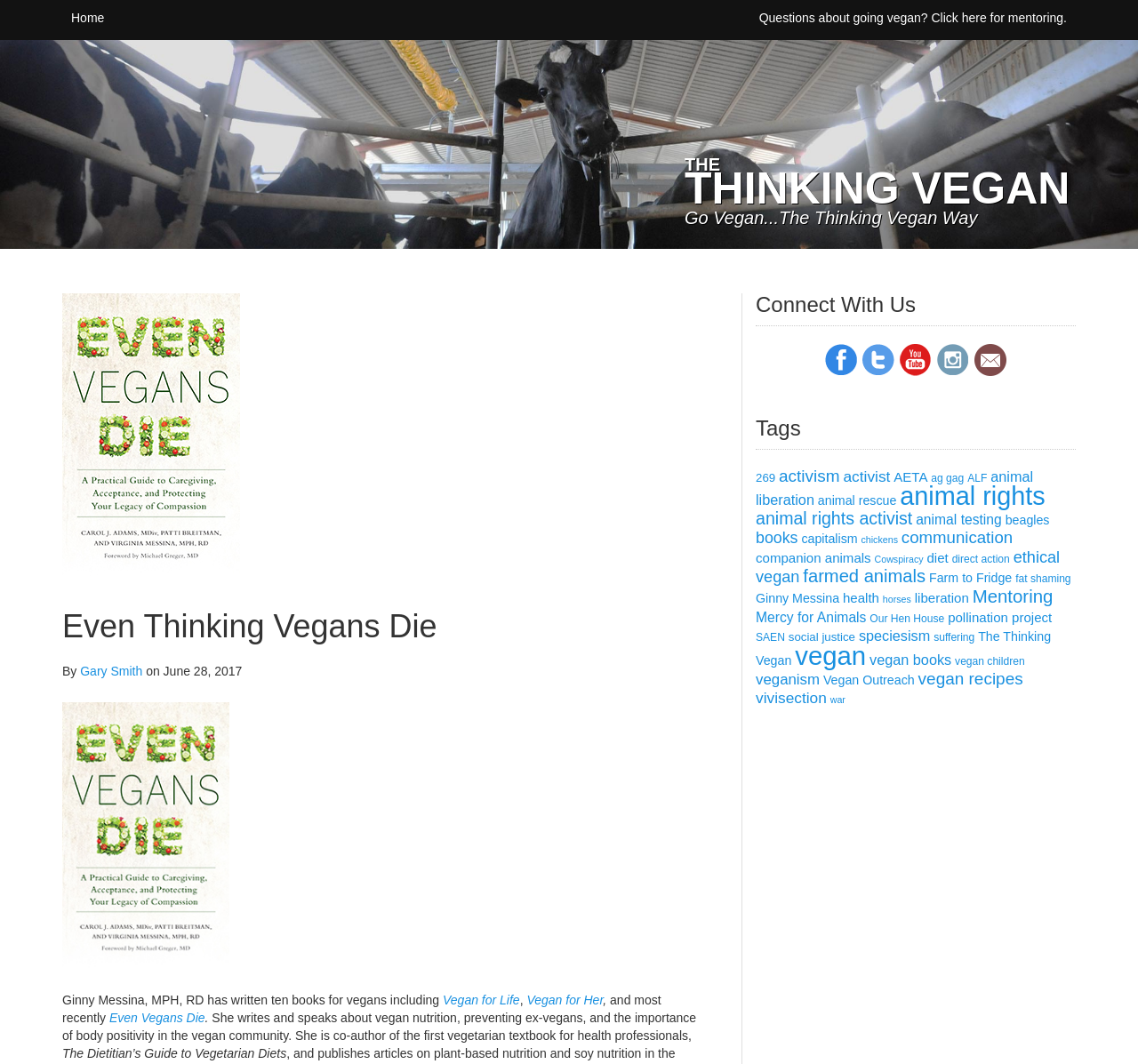Give a concise answer using one word or a phrase to the following question:
What is the title of the textbook for health professionals?

The Dietitian’s Guide to Vegetarian Diets